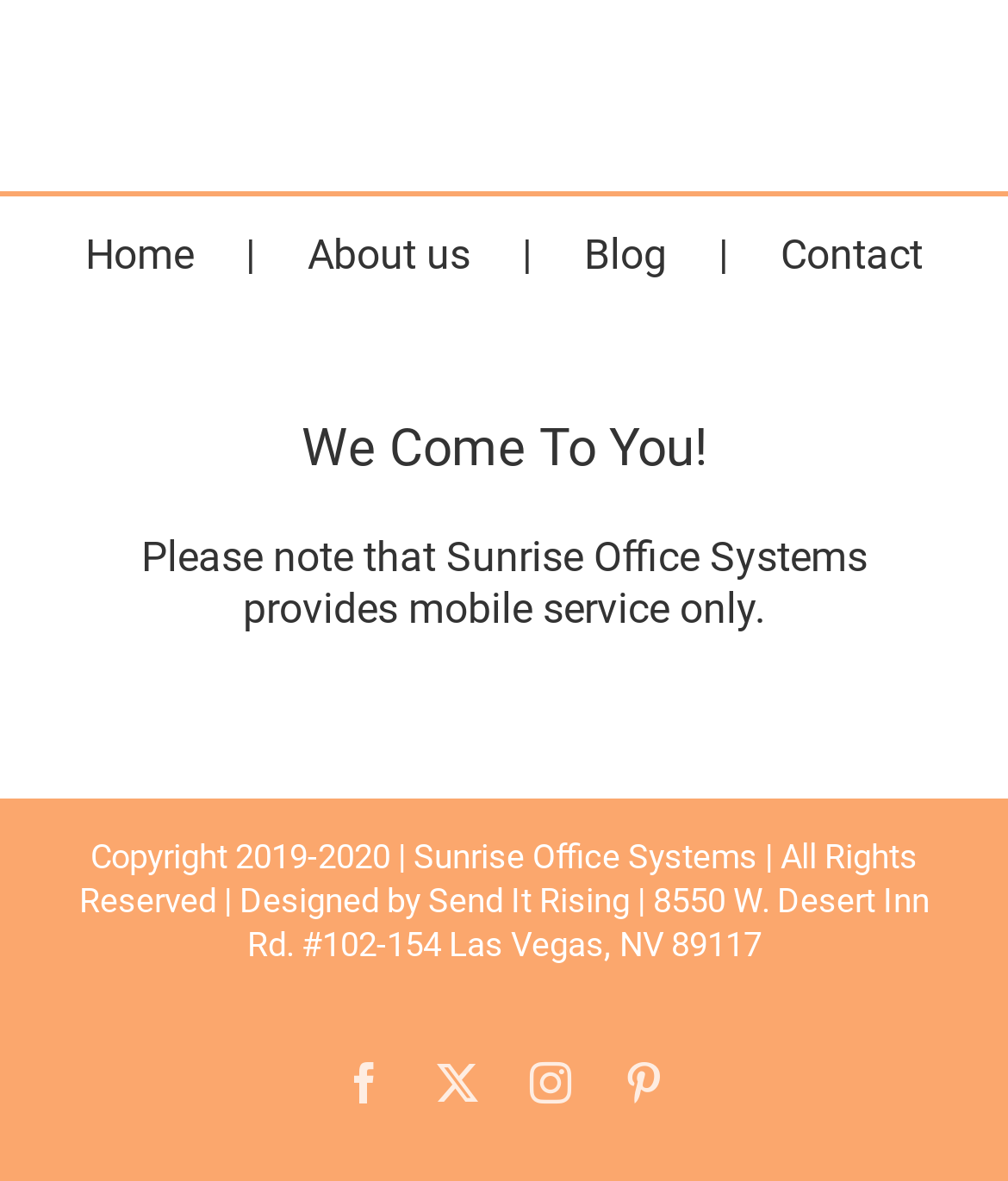What is the secondary navigation menu?
Provide a fully detailed and comprehensive answer to the question.

The secondary navigation menu consists of four links, namely 'Home', 'About us', 'Blog', and 'Contact', which are present in the navigation element.